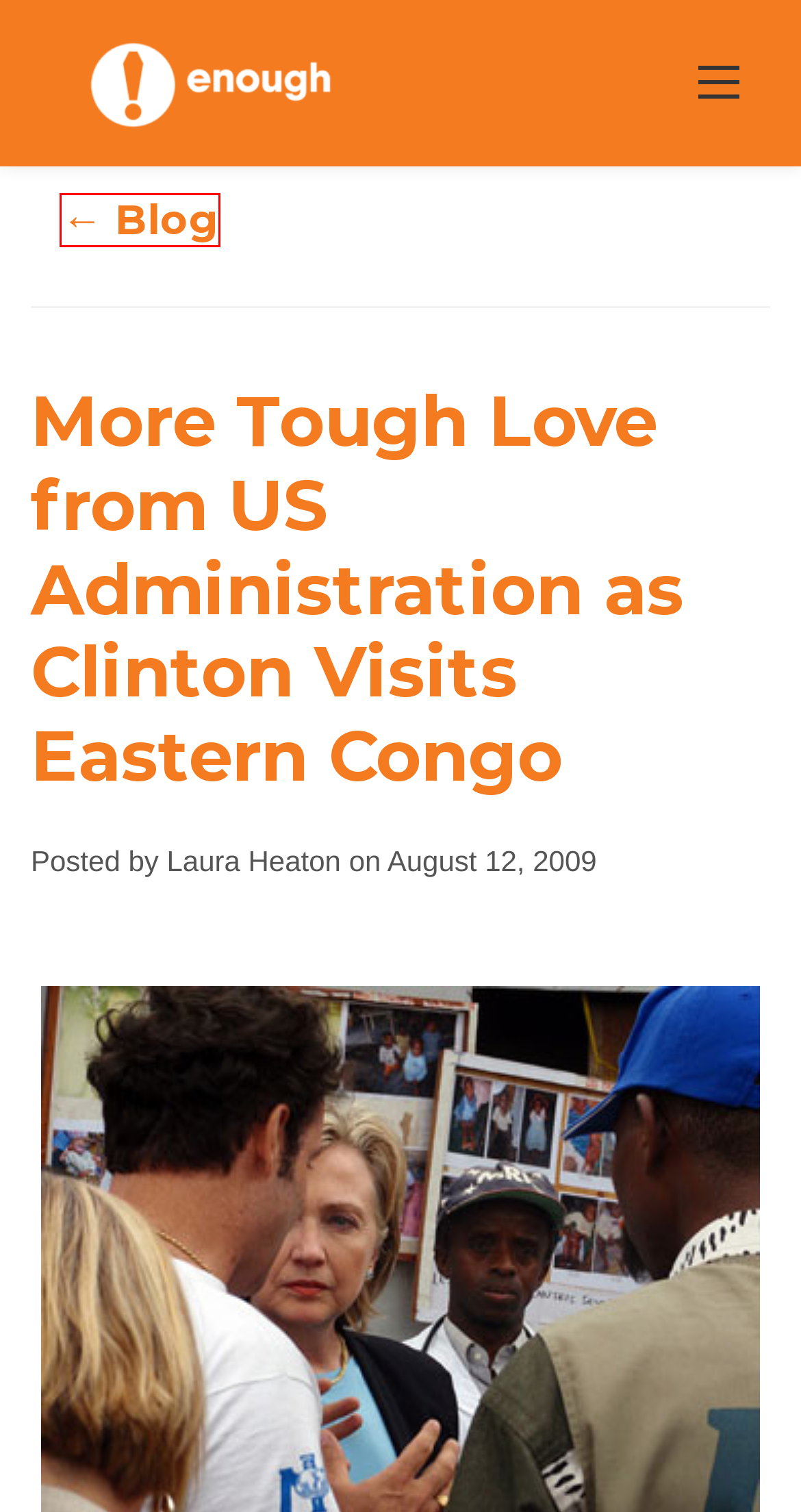A screenshot of a webpage is given, featuring a red bounding box around a UI element. Please choose the webpage description that best aligns with the new webpage after clicking the element in the bounding box. These are the descriptions:
A. Conflicts - The Enough Project
B. Privacy Policy - The Enough Project
C. Products - The Enough Project
D. Take Action - The Enough Project
E. Blog Archives - The Enough Project
F. Credits - The Enough Project
G. Contact Us - The Enough Project
H. Laura Heaton, Author at The Enough Project

E